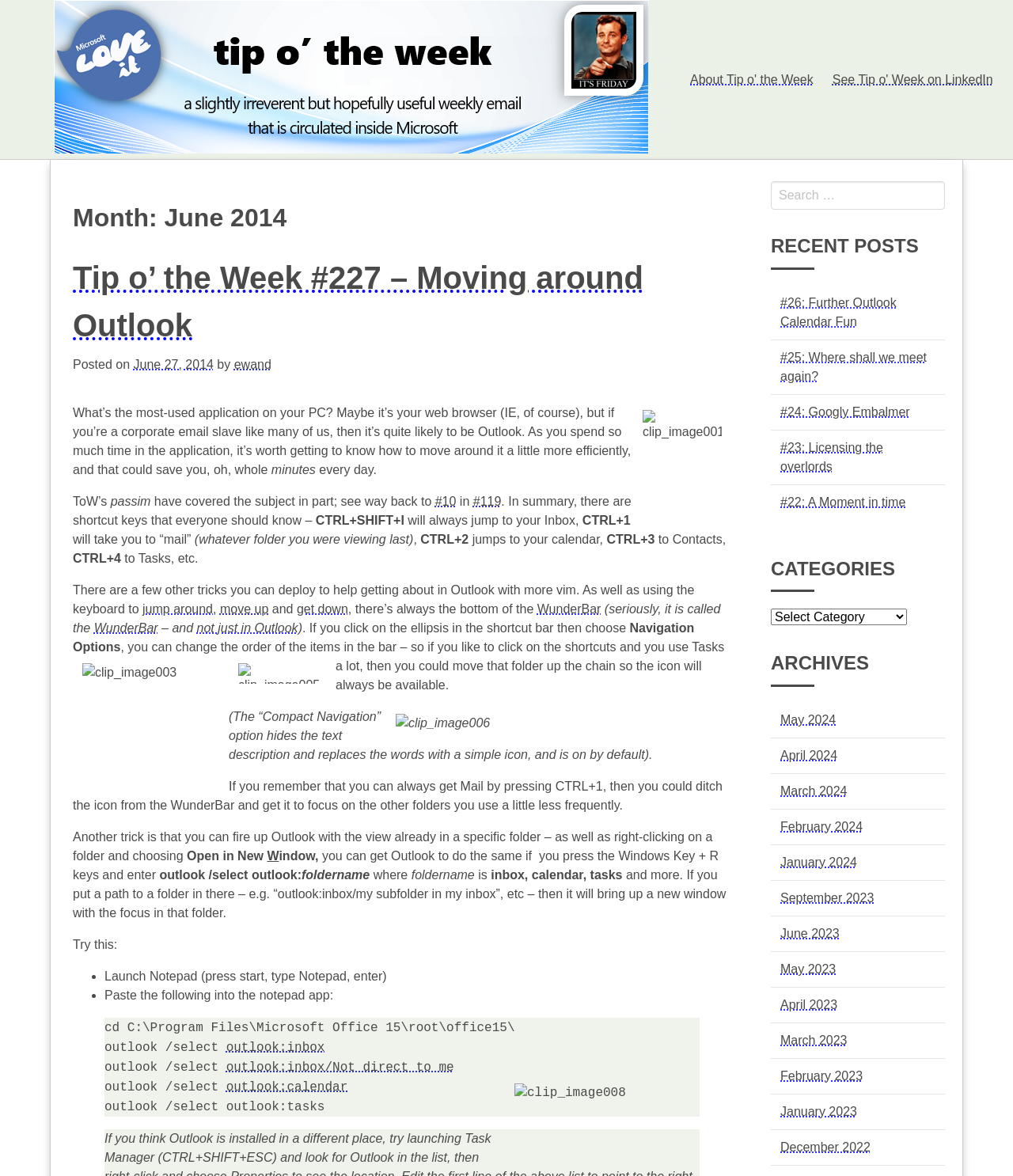Given the element description outlook:inbox/Not direct to me, specify the bounding box coordinates of the corresponding UI element in the format (top-left x, top-left y, bottom-right x, bottom-right y). All values must be between 0 and 1.

[0.223, 0.902, 0.448, 0.914]